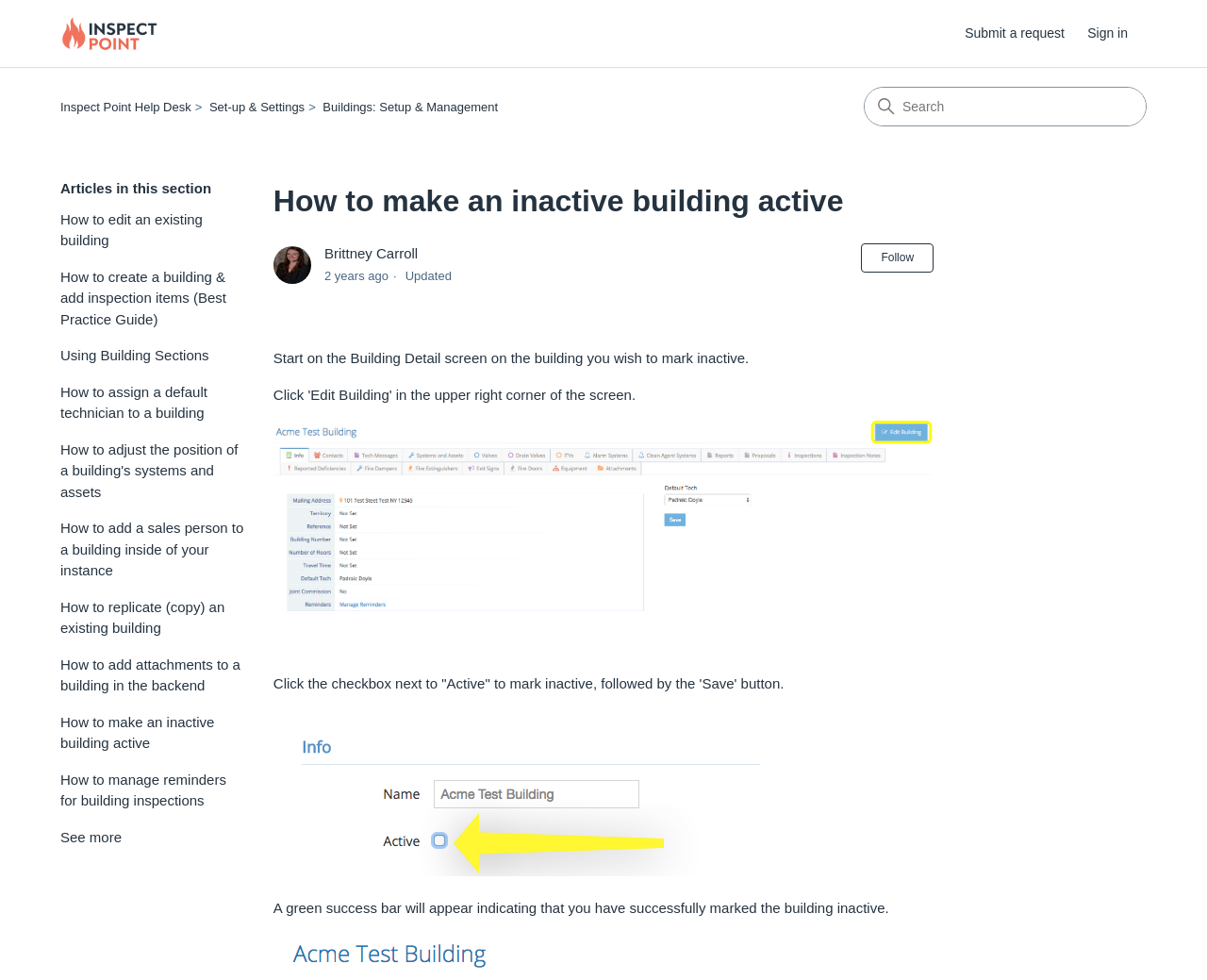Show the bounding box coordinates for the element that needs to be clicked to execute the following instruction: "Click 'How to edit an existing building'". Provide the coordinates in the form of four float numbers between 0 and 1, i.e., [left, top, right, bottom].

[0.05, 0.213, 0.203, 0.256]